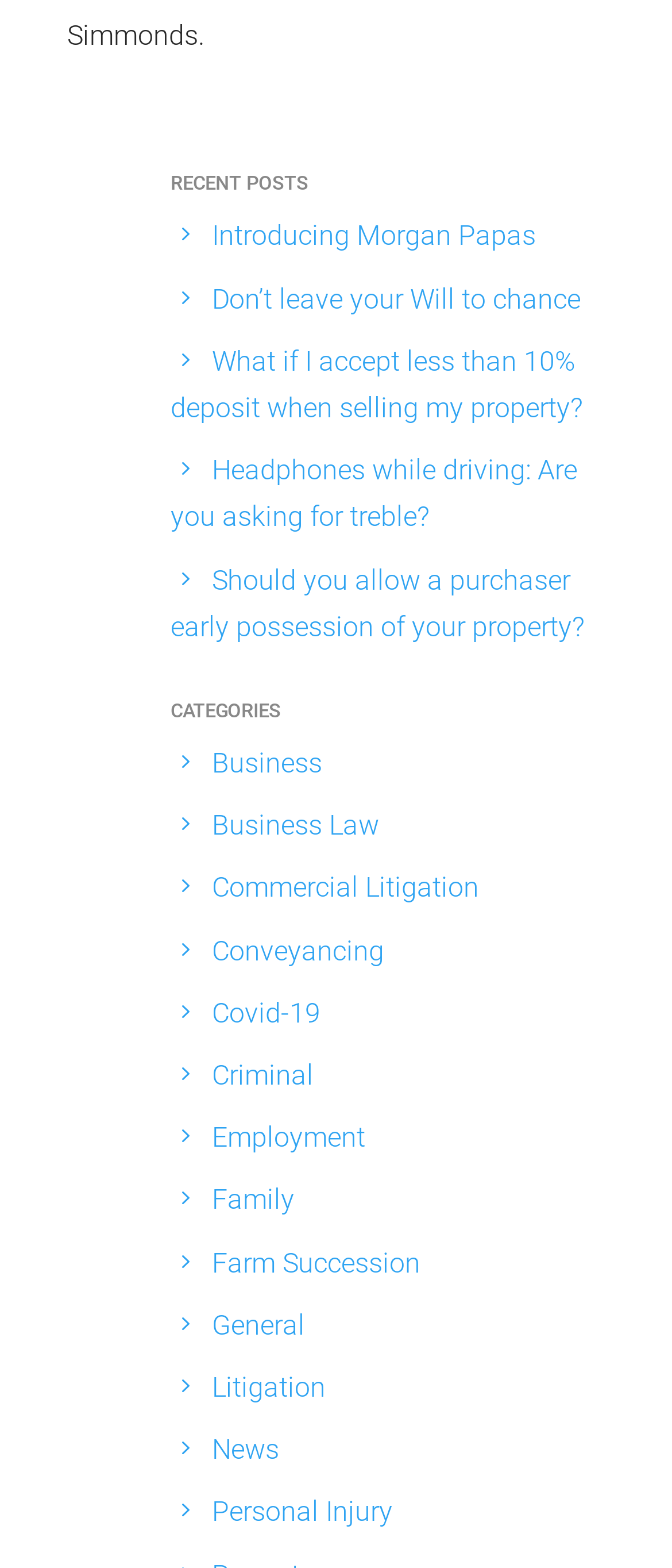Use a single word or phrase to answer this question: 
How many links are under the 'RECENT POSTS' heading?

5